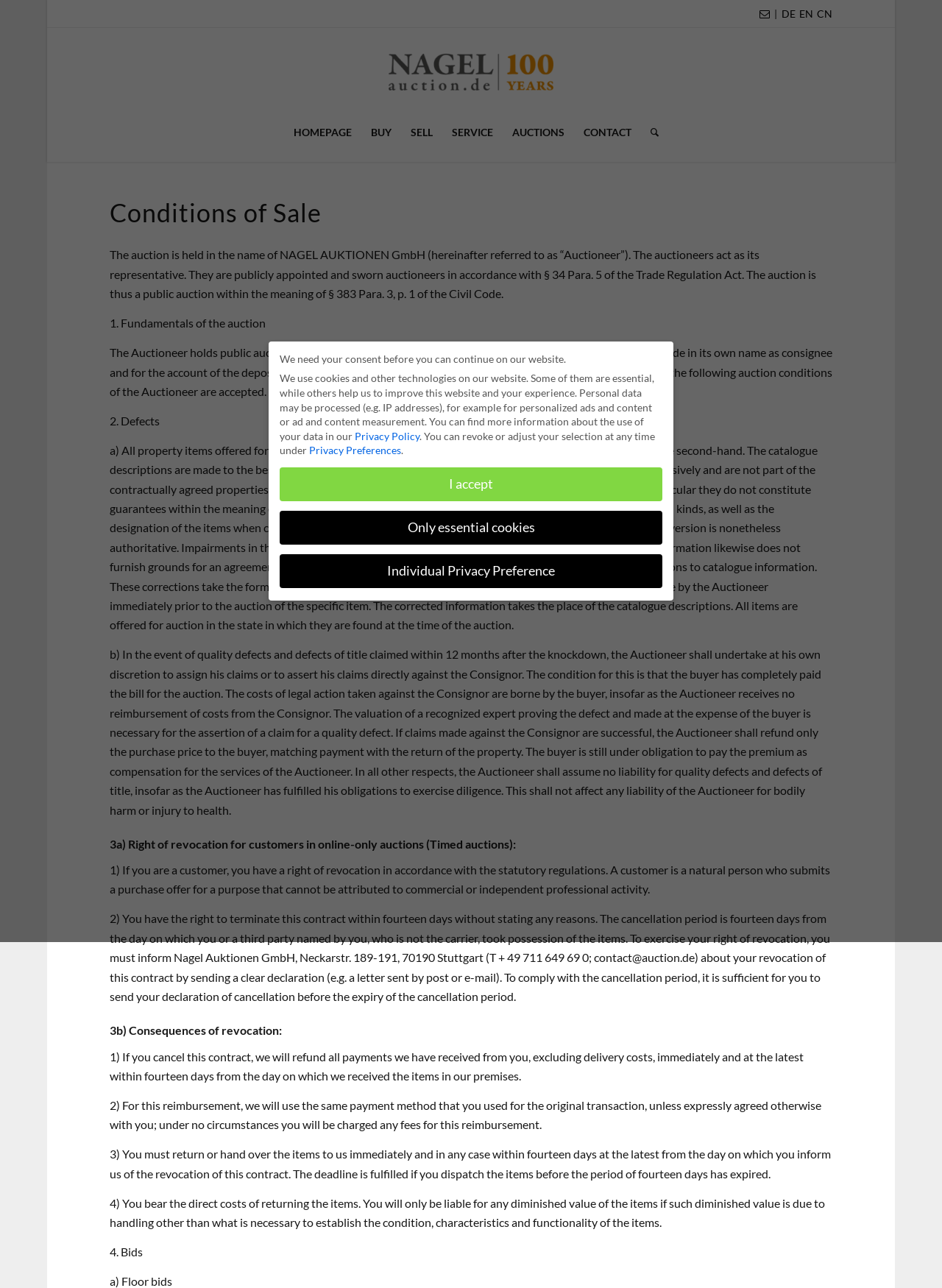Could you specify the bounding box coordinates for the clickable section to complete the following instruction: "Click the HOMEPAGE menu item"?

[0.301, 0.089, 0.383, 0.117]